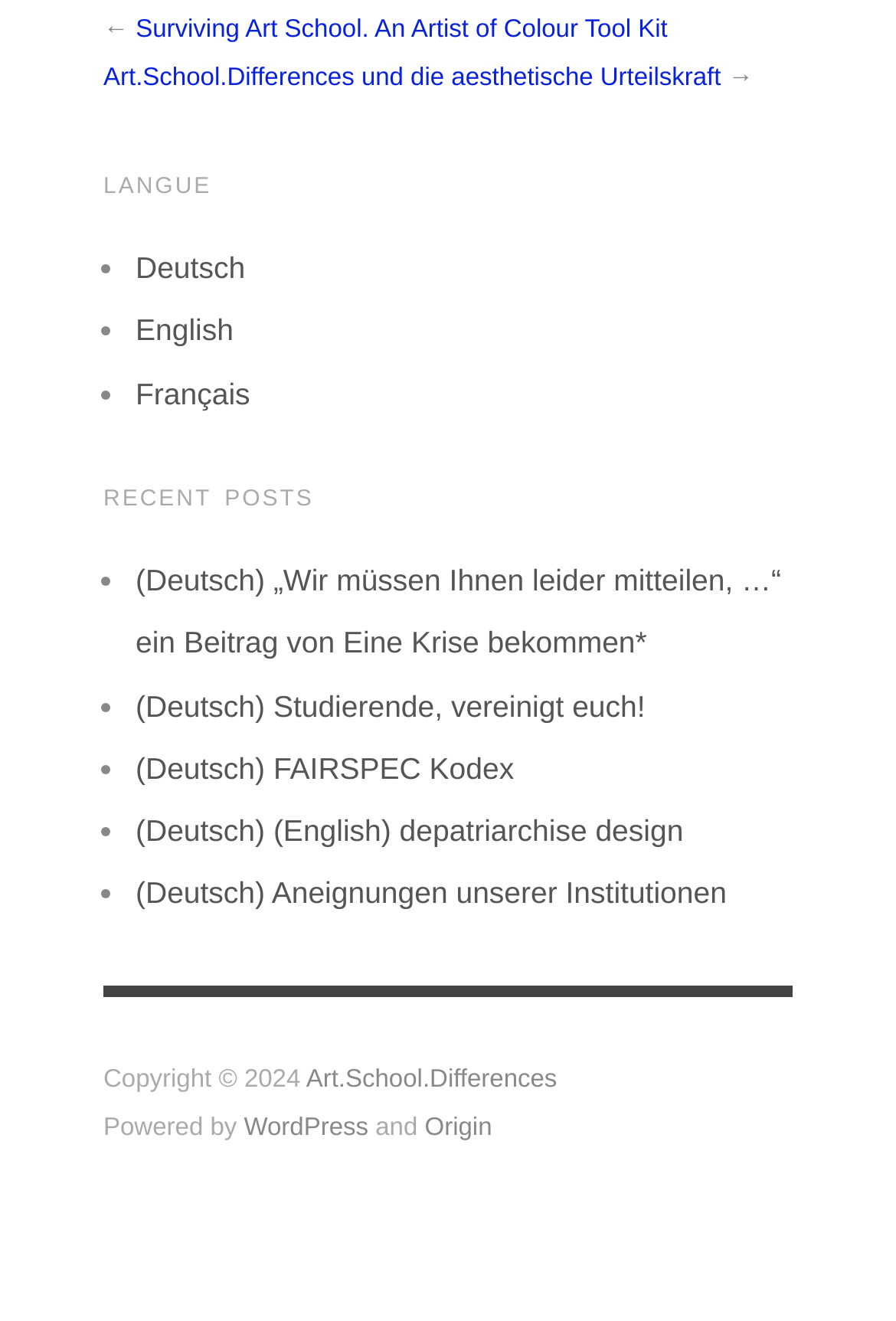Locate the bounding box coordinates of the element to click to perform the following action: 'Read the recent post 'Wir müssen Ihnen leider mitteilen, …''. The coordinates should be given as four float values between 0 and 1, in the form of [left, top, right, bottom].

[0.151, 0.426, 0.872, 0.5]